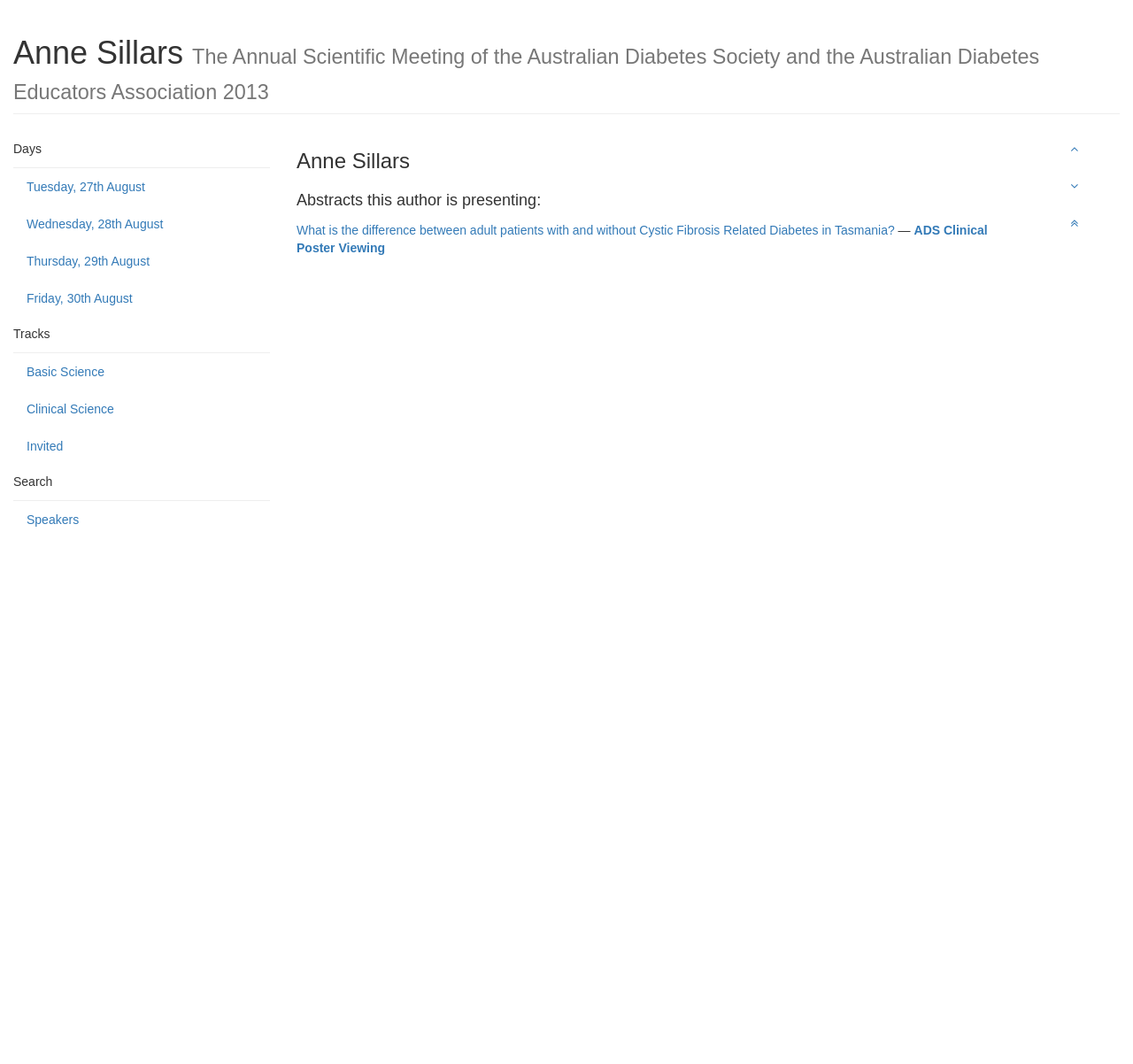Please find the bounding box coordinates in the format (top-left x, top-left y, bottom-right x, bottom-right y) for the given element description. Ensure the coordinates are floating point numbers between 0 and 1. Description: Submit

None